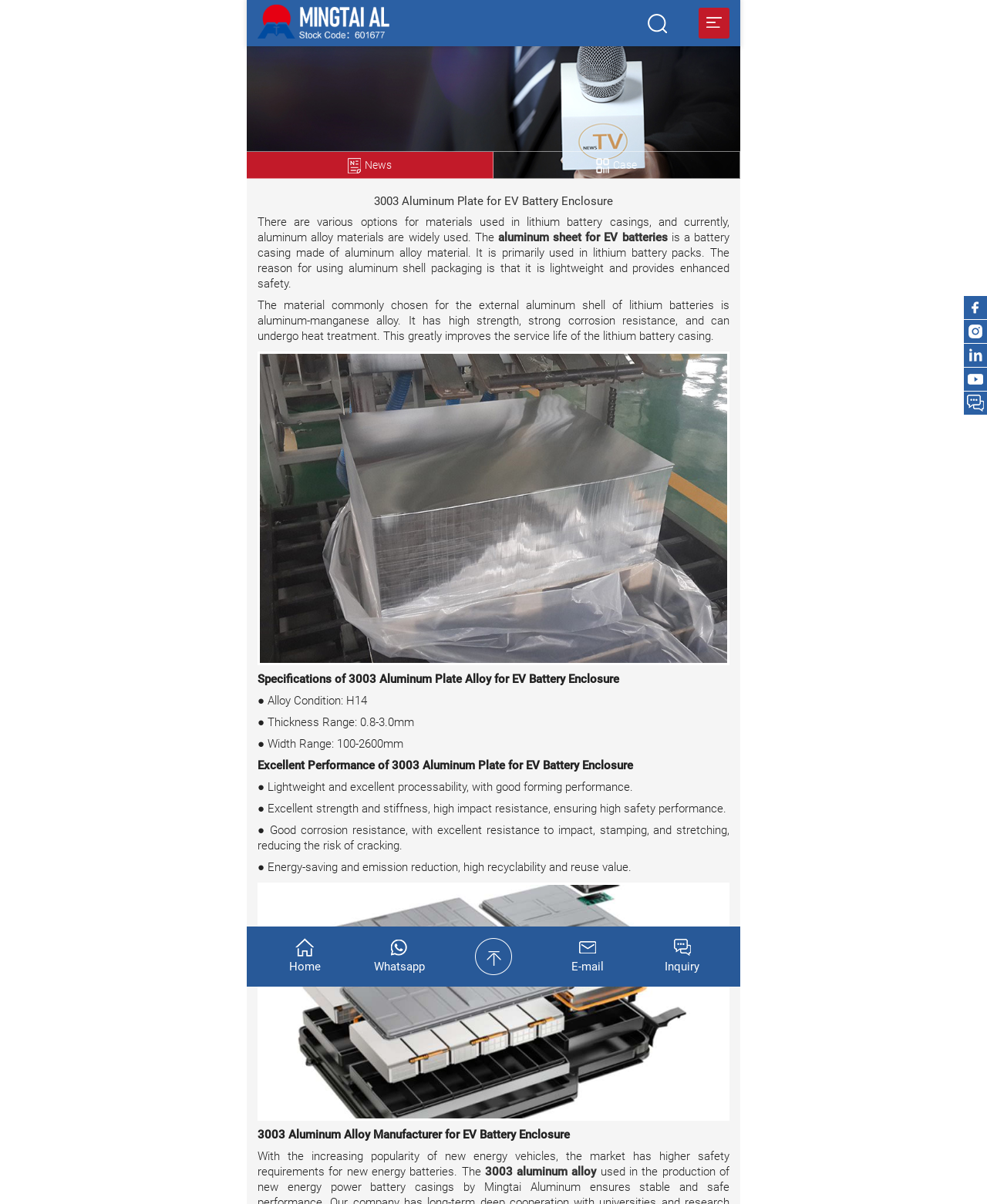Find the main header of the webpage and produce its text content.

3003 Aluminum Plate for EV Battery Enclosure